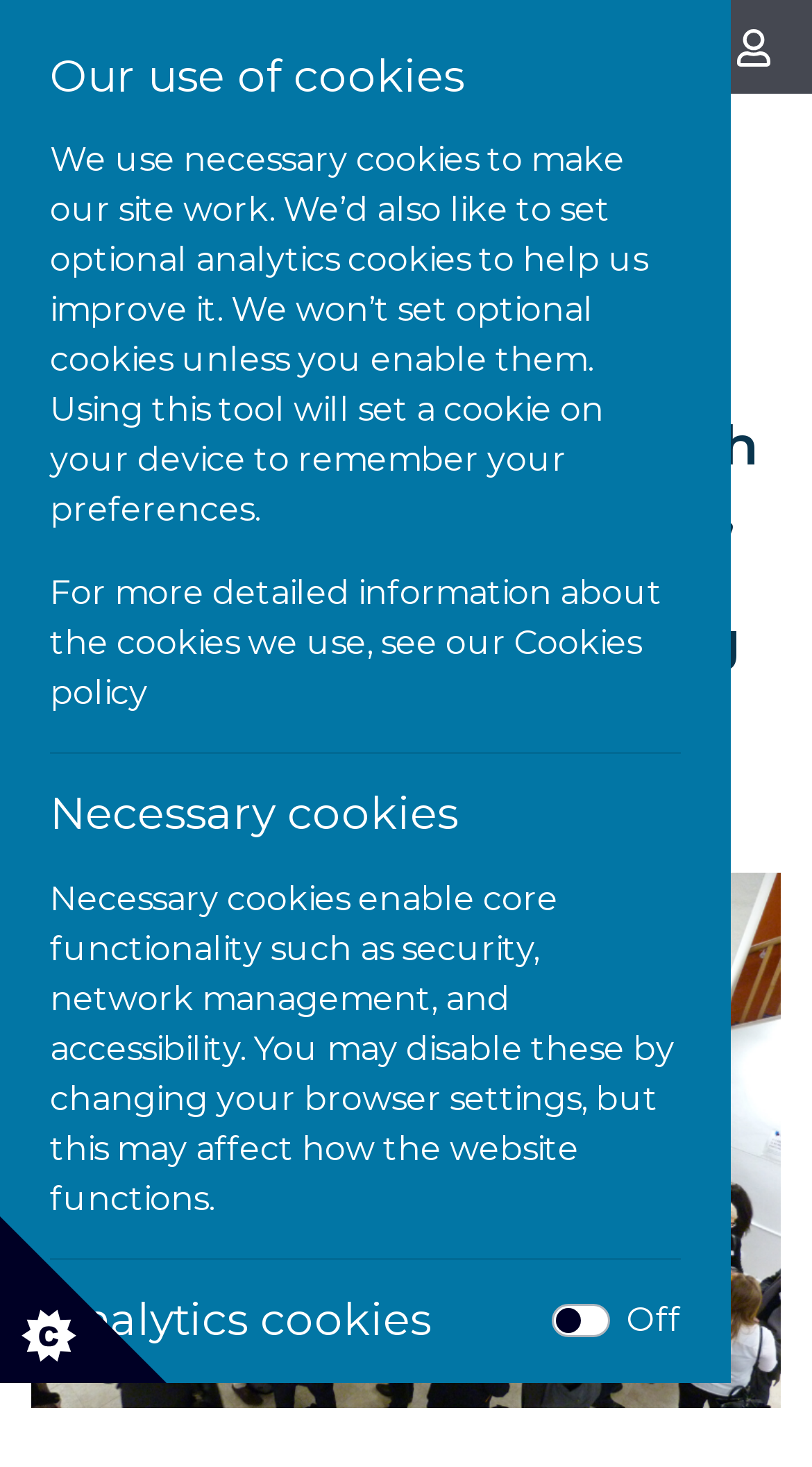Please find the bounding box coordinates of the element's region to be clicked to carry out this instruction: "Search something".

[0.769, 0.081, 0.959, 0.135]